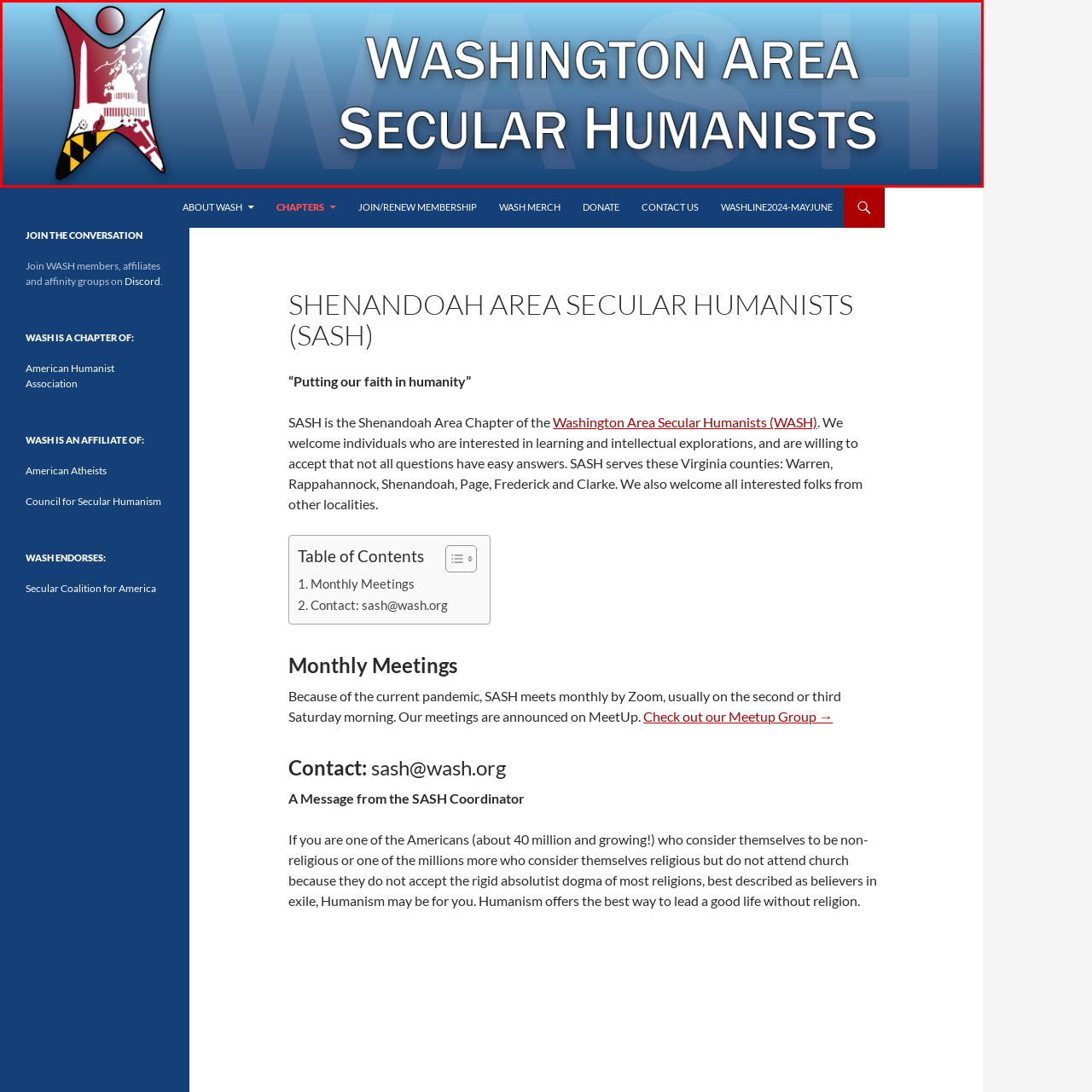Detail the features and elements seen in the red-circled portion of the image.

The image prominently features the logo of the Washington Area Secular Humanists (WASH), characterized by a stylized graphic of a figure with outstretched arms, symbolizing community and togetherness. The logo is superimposed over a vibrant blue gradient background that conveys a sense of openness and inclusivity. To the right of the graphic, the words "WASHINGTON AREA SECULAR HUMANISTS" are displayed in bold, modern typography, emphasizing the organization's identity and mission. This logo serves as a visual representation of WASH's commitment to promoting secular humanism and fostering a supportive environment for individuals seeking to engage in intellectual exploration and community activities.